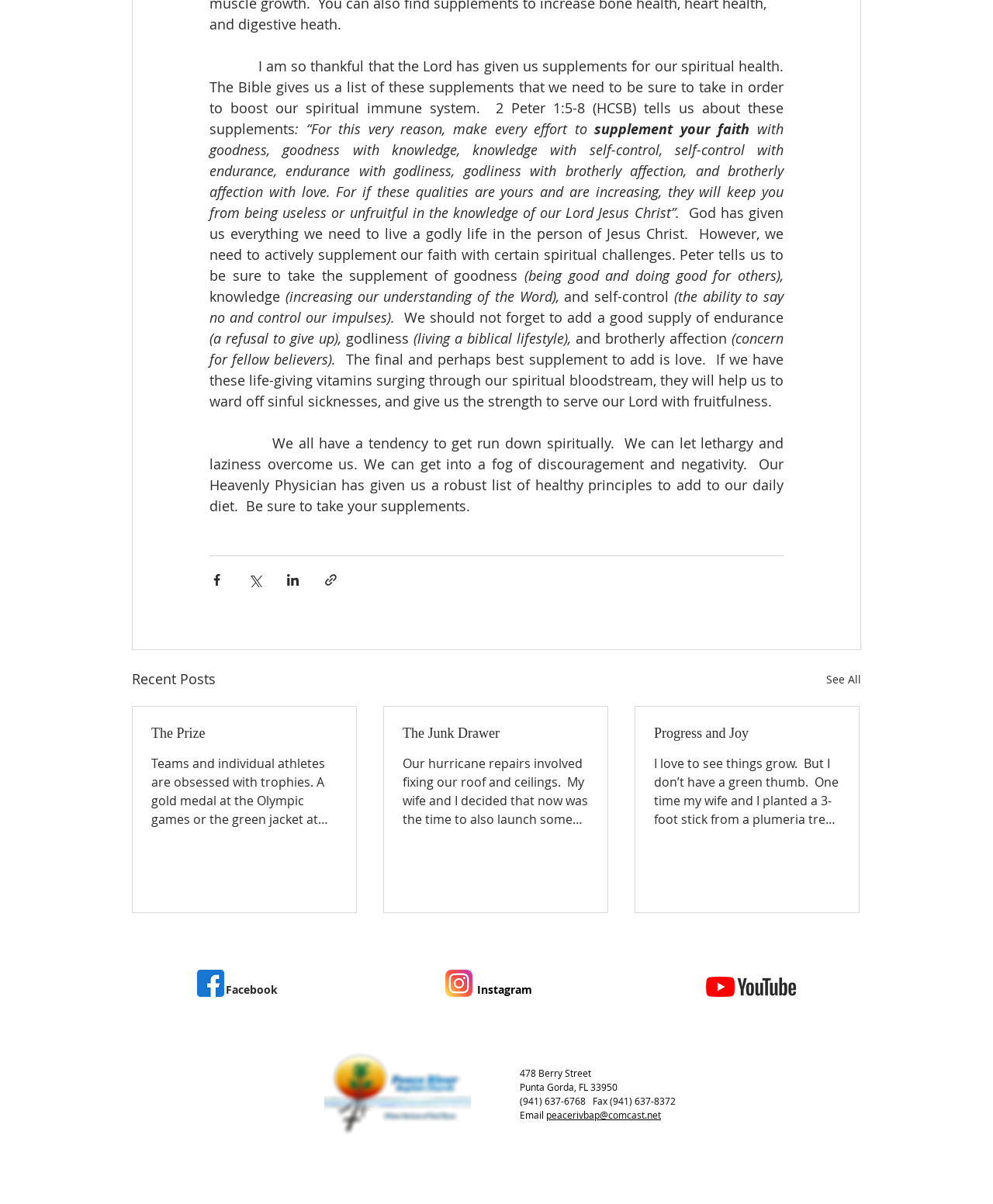From the screenshot, find the bounding box of the UI element matching this description: "Facebook". Supply the bounding box coordinates in the form [left, top, right, bottom], each a float between 0 and 1.

[0.227, 0.816, 0.28, 0.828]